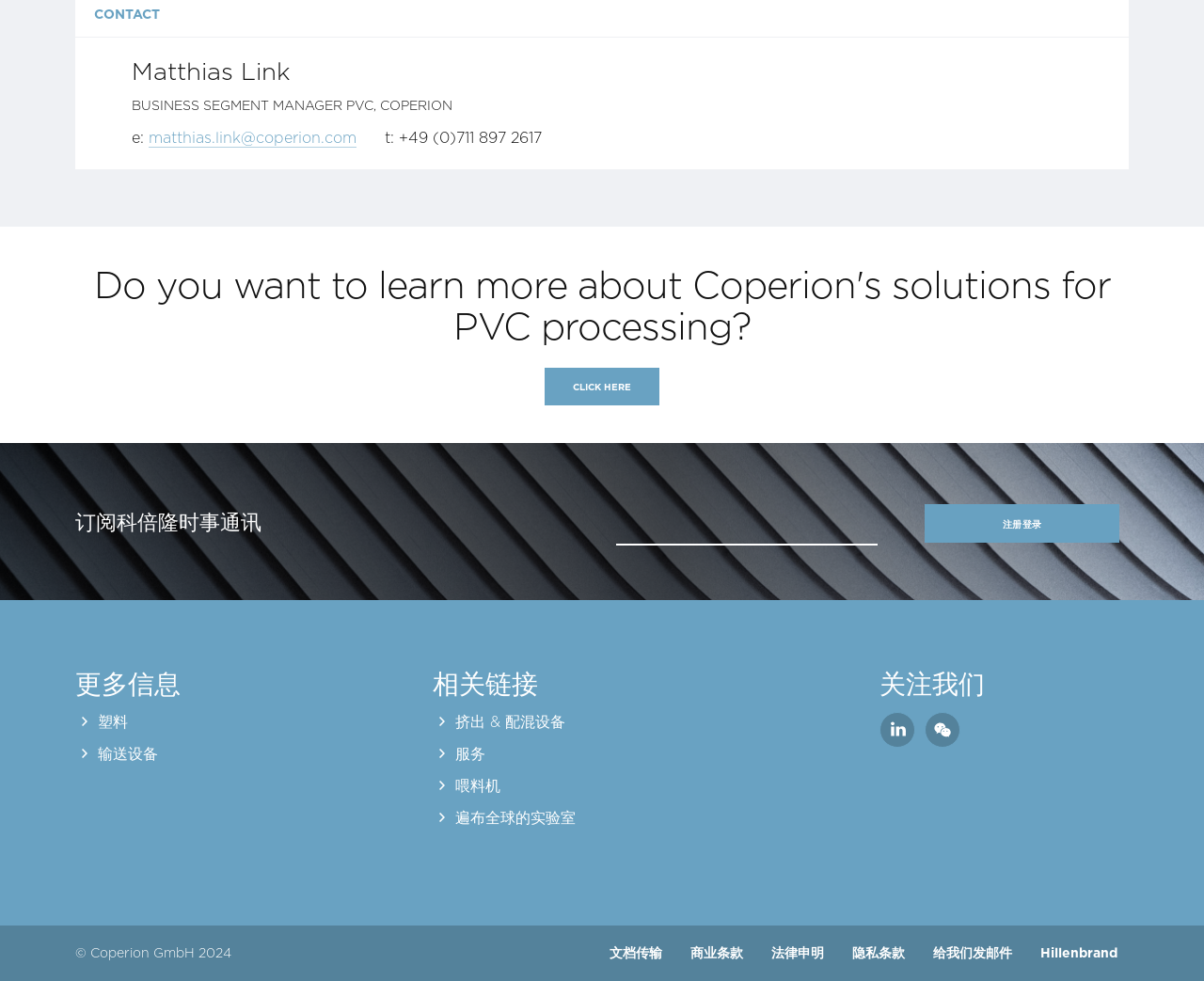What is the email address of Matthias Link?
Refer to the image and respond with a one-word or short-phrase answer.

matthias.link@coperion.com